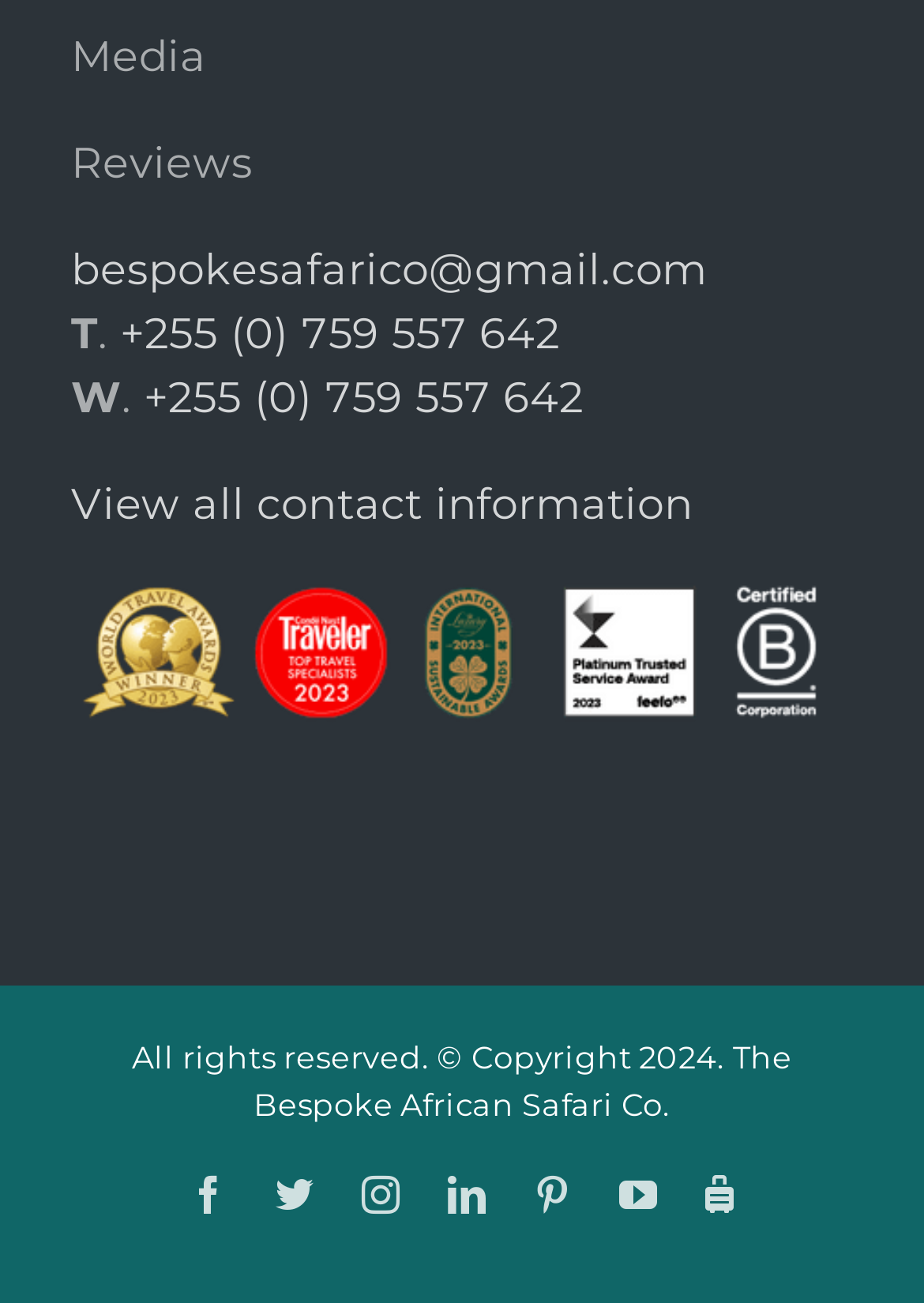Please determine the bounding box coordinates of the clickable area required to carry out the following instruction: "Visit Facebook page". The coordinates must be four float numbers between 0 and 1, represented as [left, top, right, bottom].

[0.205, 0.903, 0.247, 0.932]